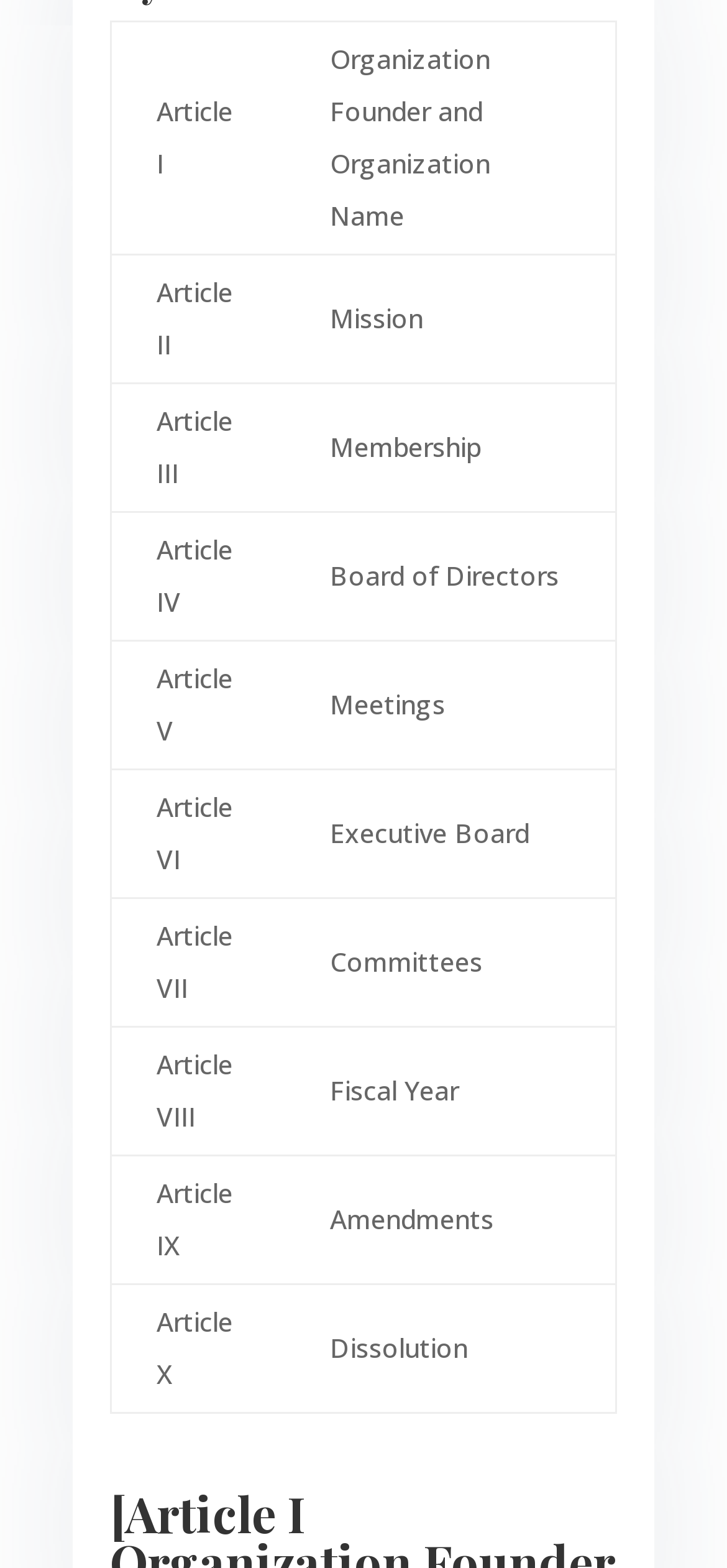Are there any links at the bottom of the page?
Examine the screenshot and reply with a single word or phrase.

Yes